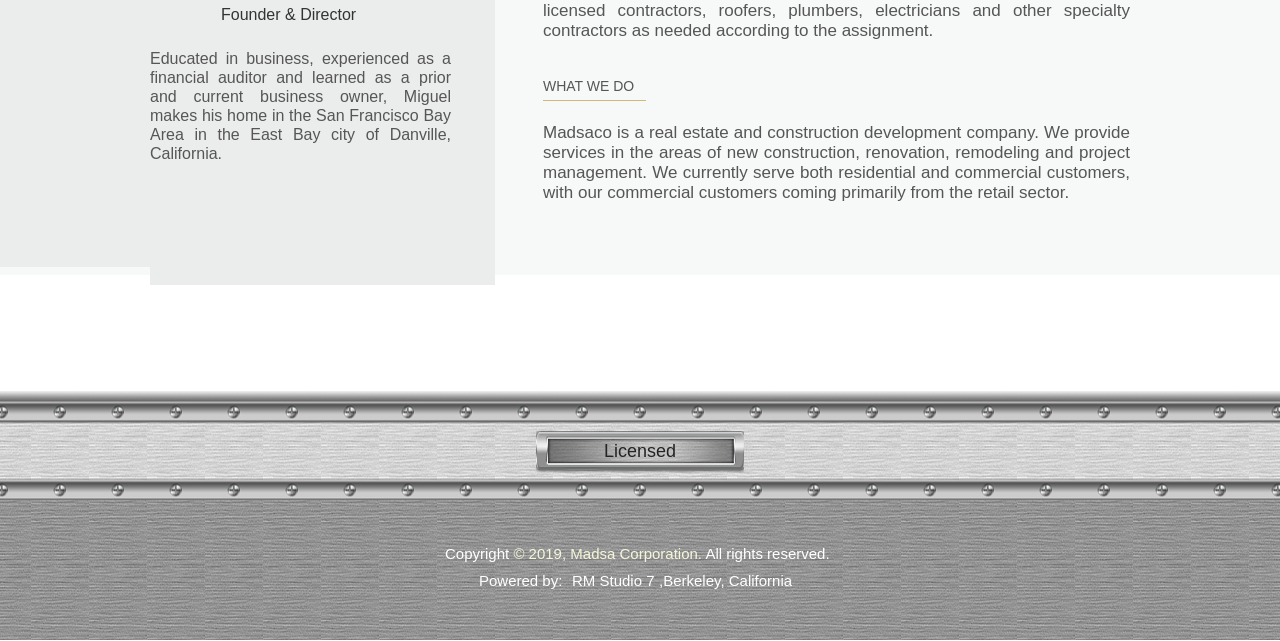Provide the bounding box for the UI element matching this description: "RM Studio 7".

[0.447, 0.892, 0.515, 0.926]